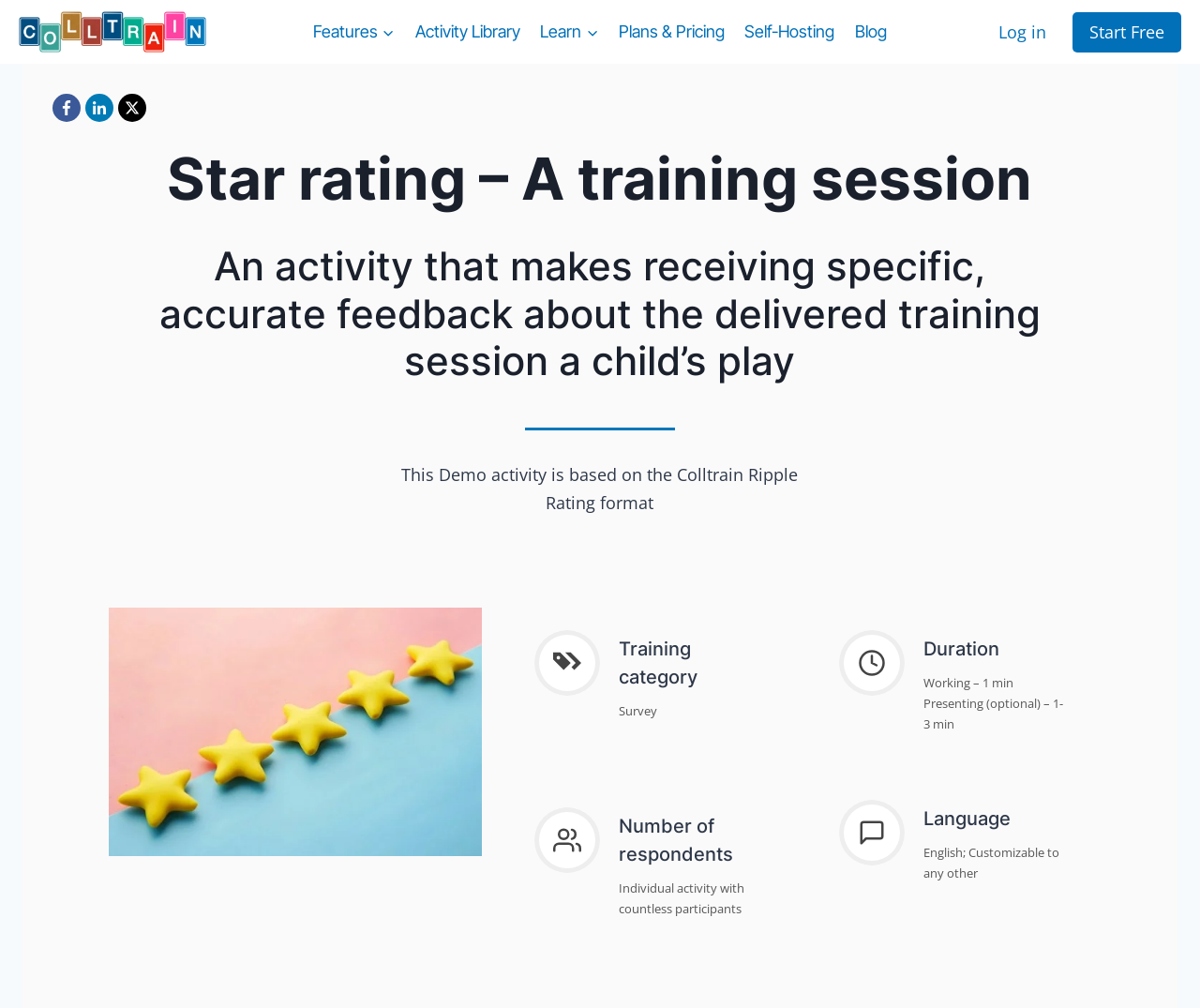Based on the element description "Start Free", predict the bounding box coordinates of the UI element.

[0.894, 0.012, 0.984, 0.052]